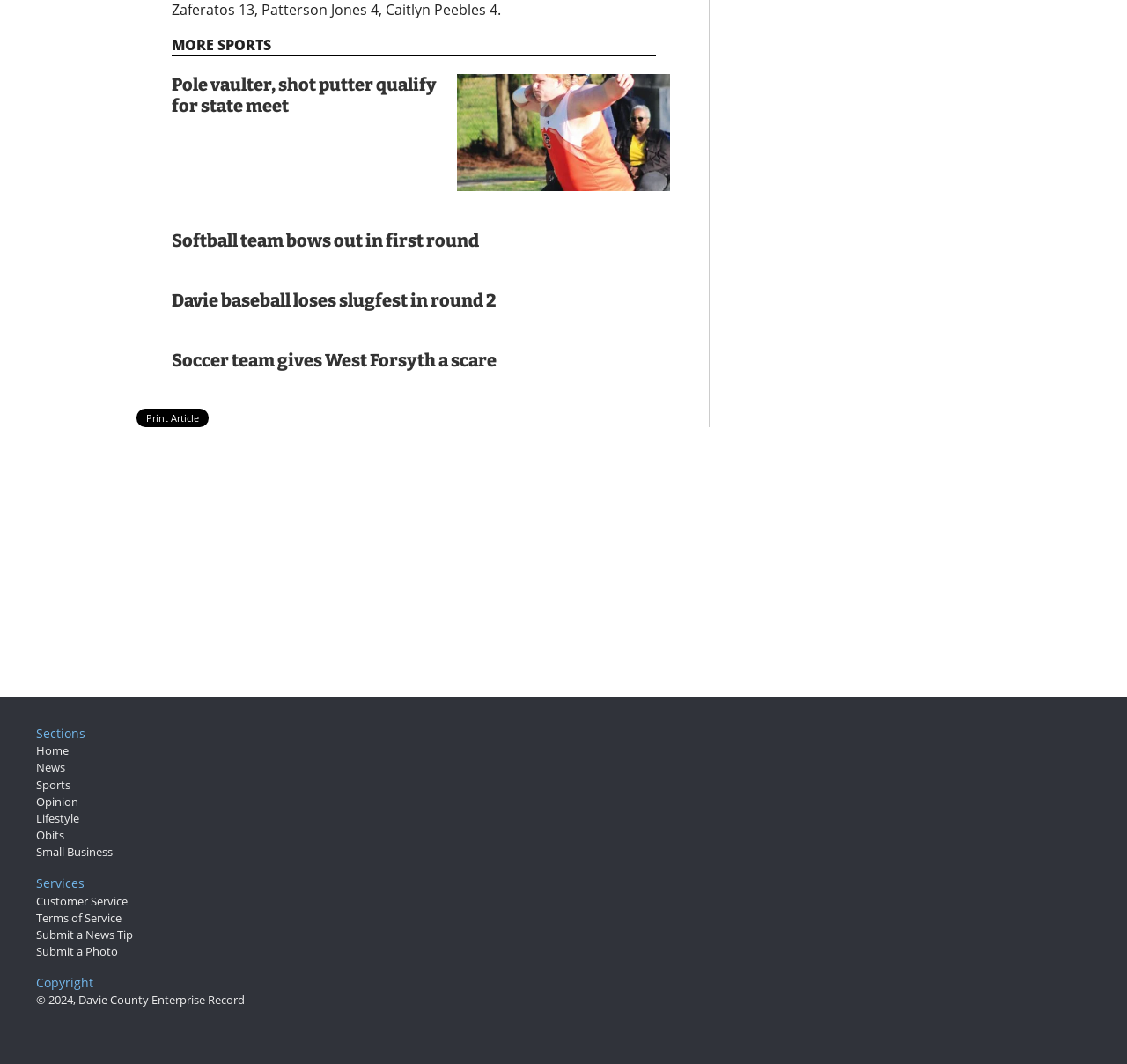What is the name of the newspaper?
Please craft a detailed and exhaustive response to the question.

I determined the answer by looking at the copyright section at the bottom of the webpage, which states '© 2024, Davie County Enterprise Record'. This suggests that the newspaper's name is Davie County Enterprise Record.